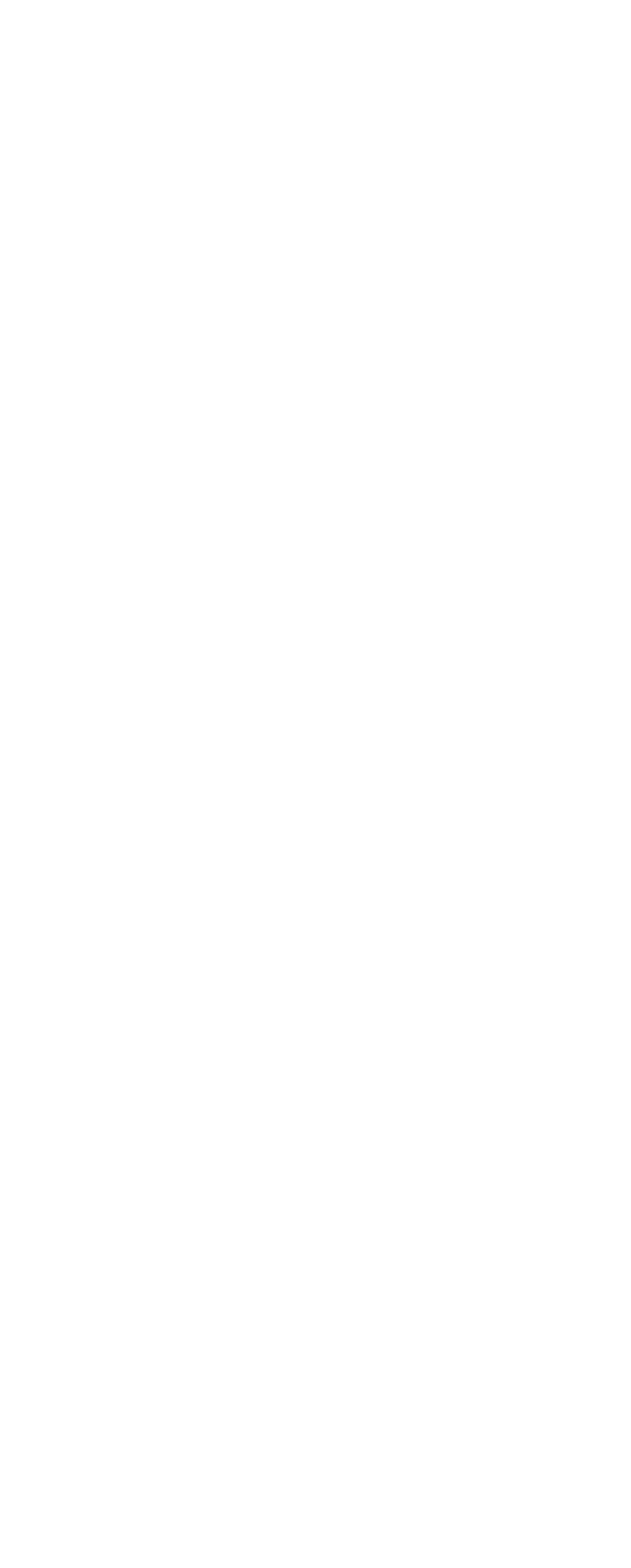Identify the bounding box coordinates necessary to click and complete the given instruction: "Check gift card balance".

[0.221, 0.767, 0.542, 0.787]